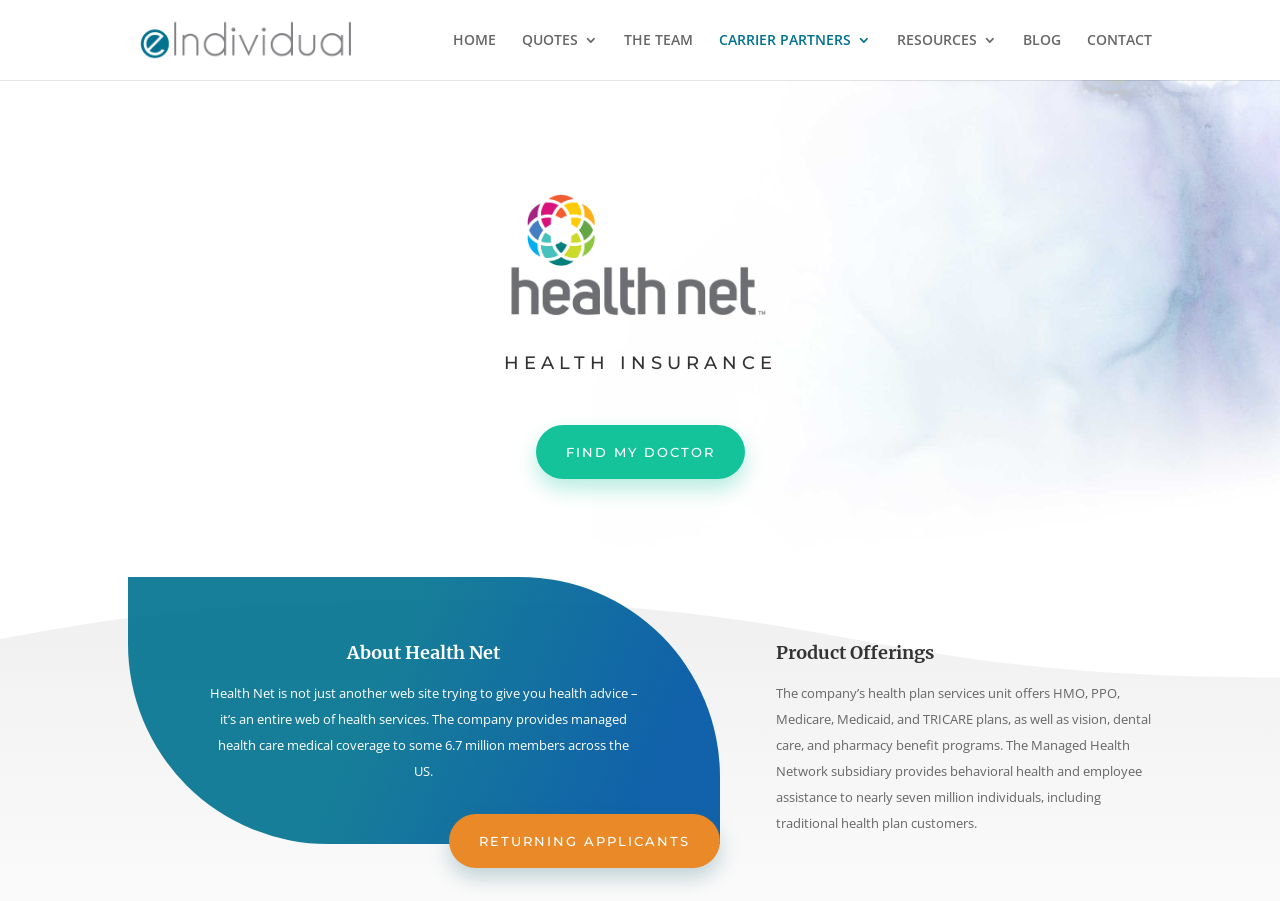How many members does the company provide coverage to?
Please provide a detailed and thorough answer to the question.

The company provides managed health care medical coverage to some 6.7 million members across the US, as mentioned in the StaticText under the heading 'About Health Net'.